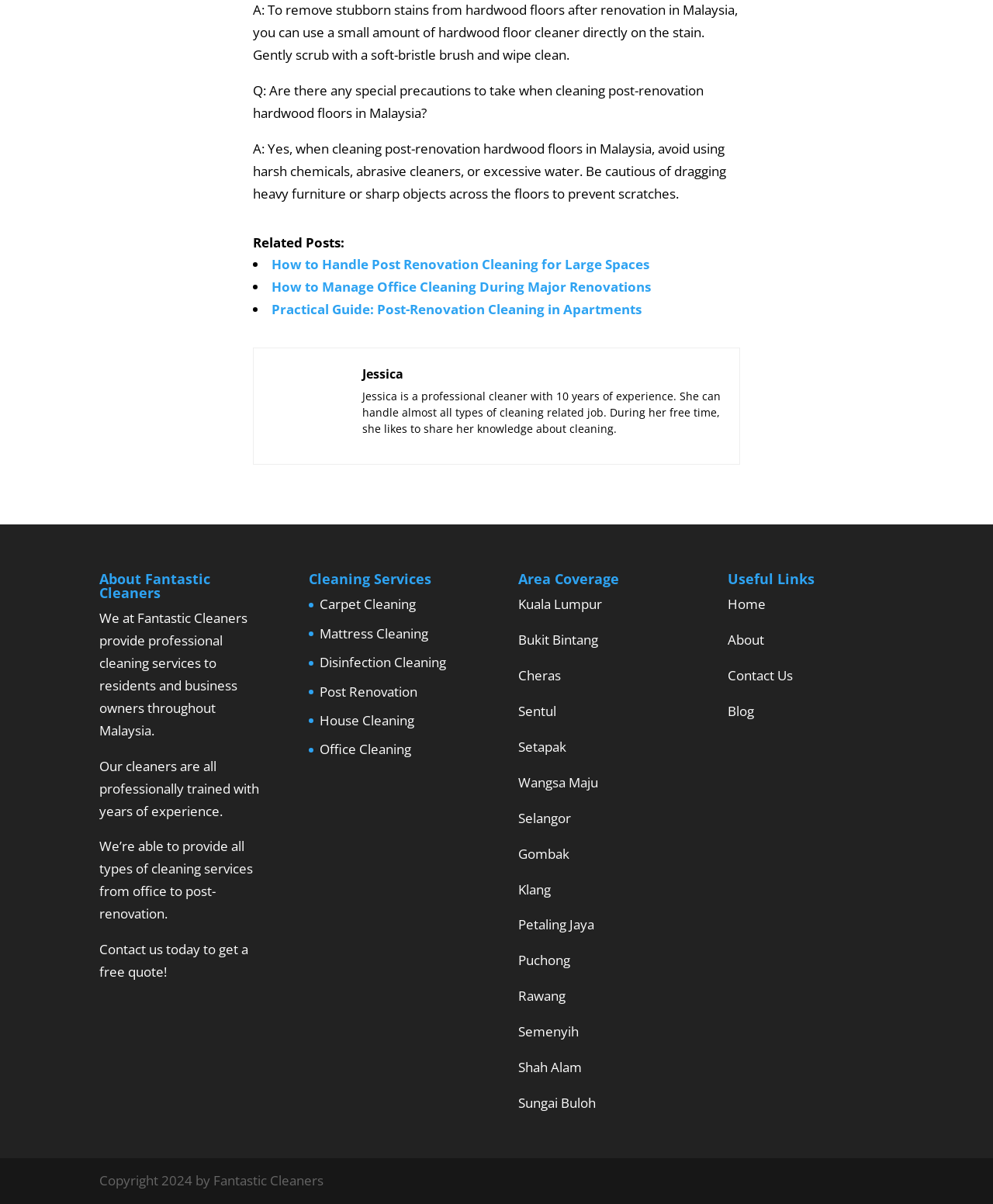Please determine the bounding box coordinates of the element to click on in order to accomplish the following task: "Explore cleaning services in Kuala Lumpur". Ensure the coordinates are four float numbers ranging from 0 to 1, i.e., [left, top, right, bottom].

[0.522, 0.494, 0.606, 0.509]